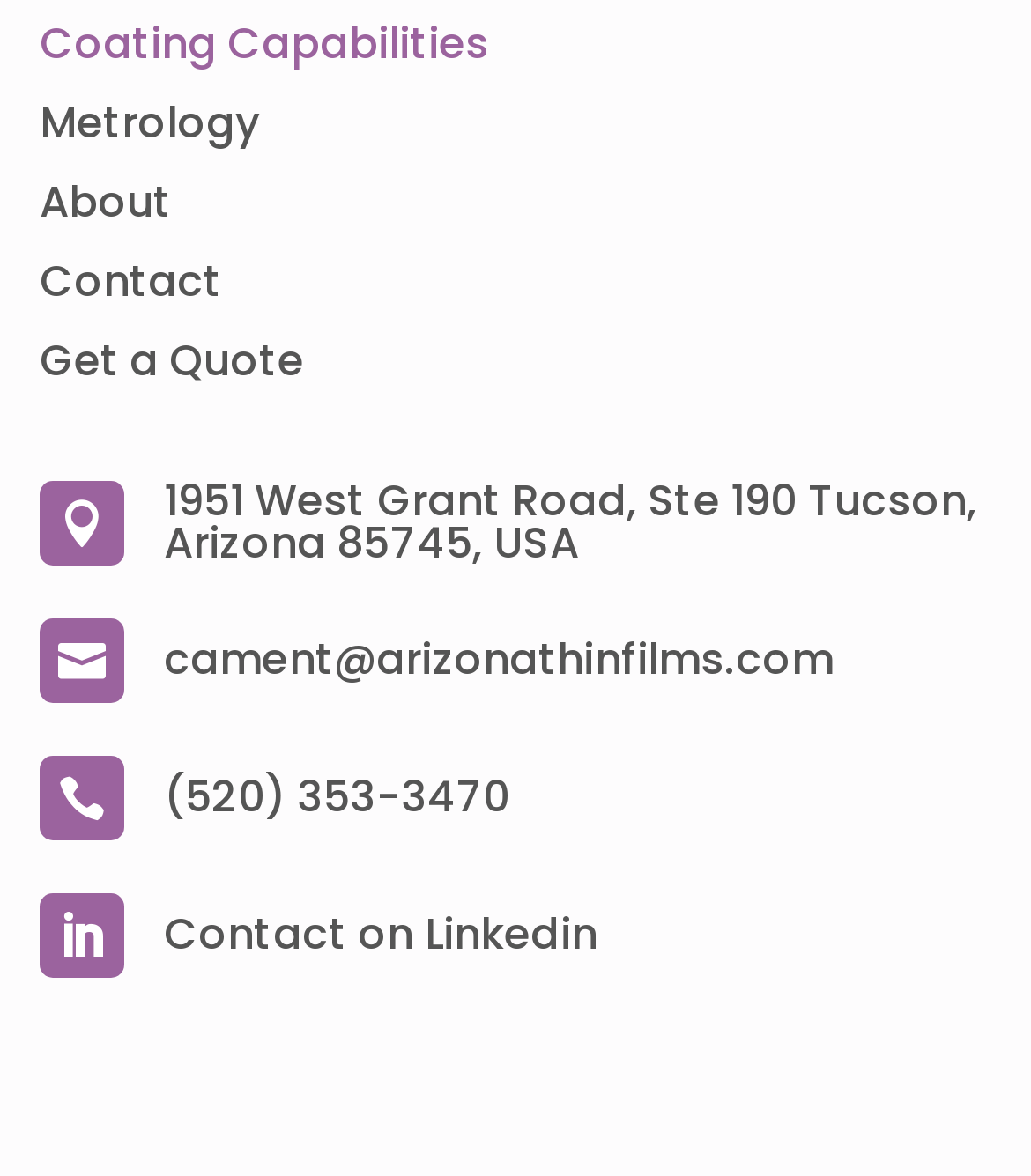What is the company's address?
Carefully analyze the image and provide a detailed answer to the question.

I found the company's address by looking at the heading element that contains the address information, which is '1951 West Grant Road, Ste 190 Tucson, Arizona 85745, USA'. This address is likely the physical location of the company.